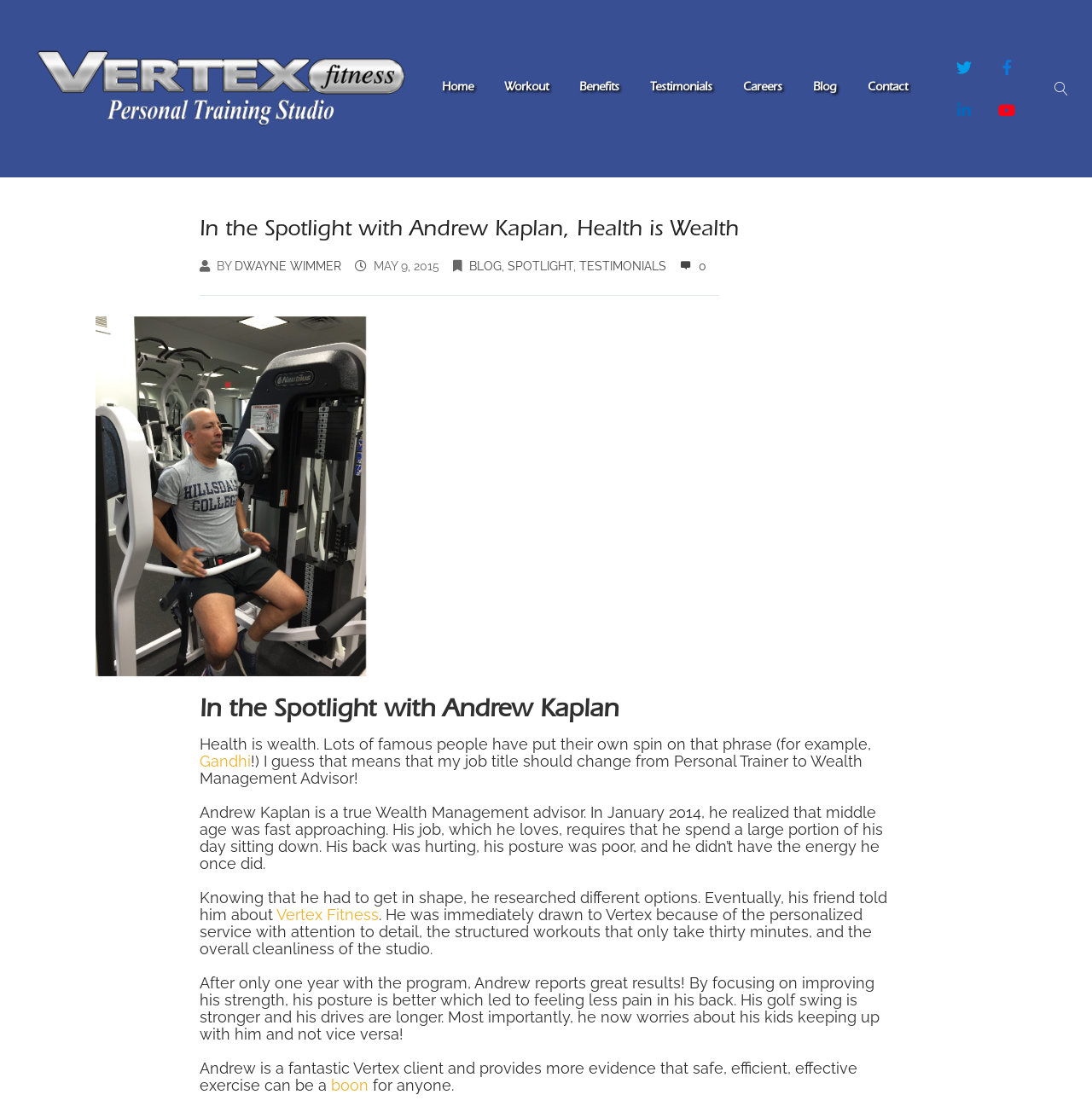Can you show the bounding box coordinates of the region to click on to complete the task described in the instruction: "Go to Home"?

[0.391, 0.072, 0.448, 0.087]